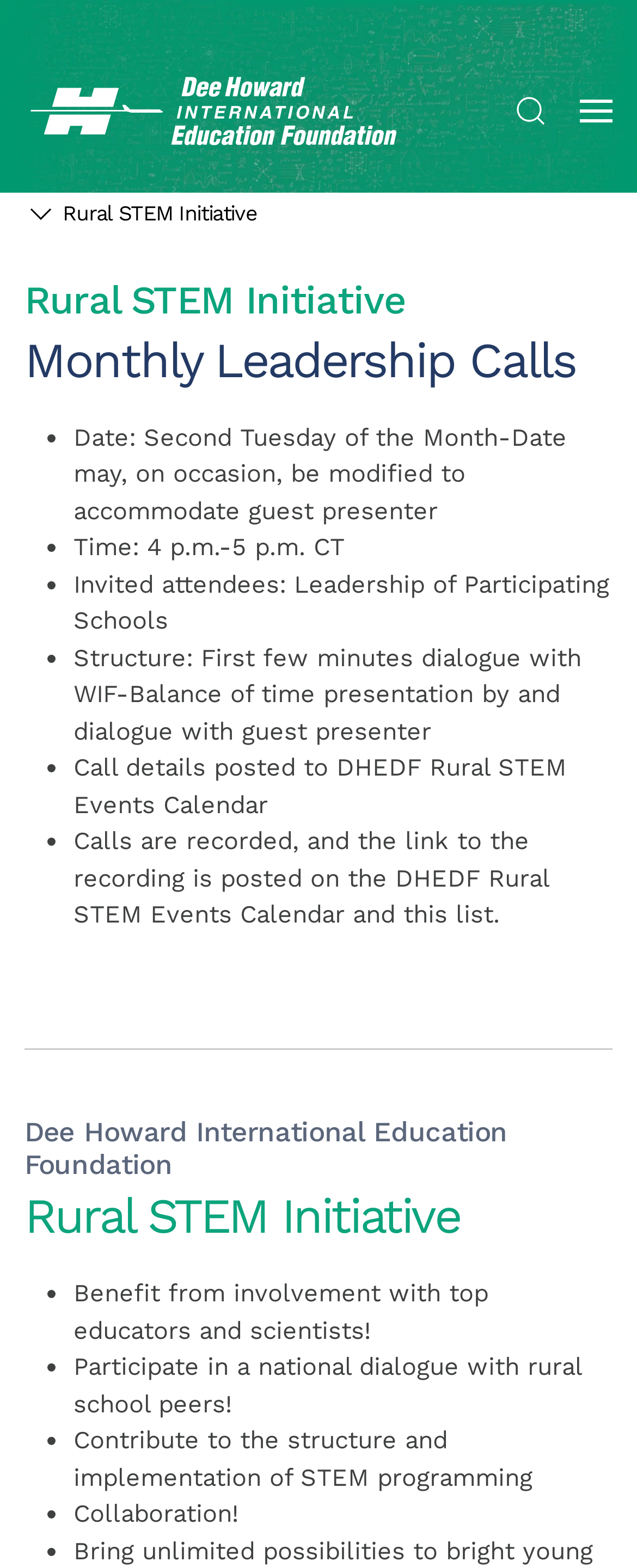Bounding box coordinates should be provided in the format (top-left x, top-left y, bottom-right x, bottom-right y) with all values between 0 and 1. Identify the bounding box for this UI element: aria-label="Open Search"

[0.808, 0.019, 0.859, 0.123]